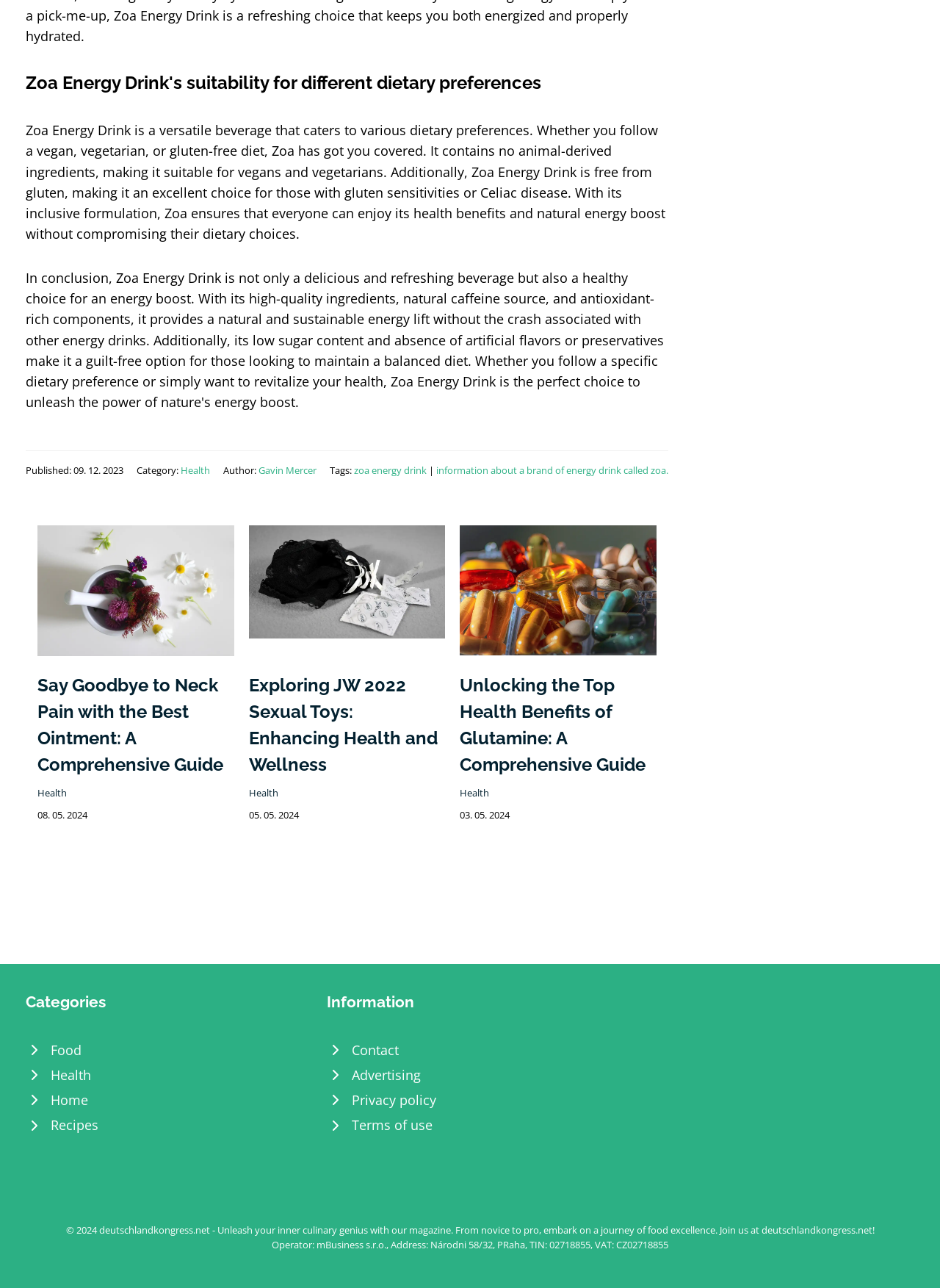Please find the bounding box coordinates of the element's region to be clicked to carry out this instruction: "Read the article about 'Zoa Energy Drink'".

[0.027, 0.094, 0.708, 0.188]